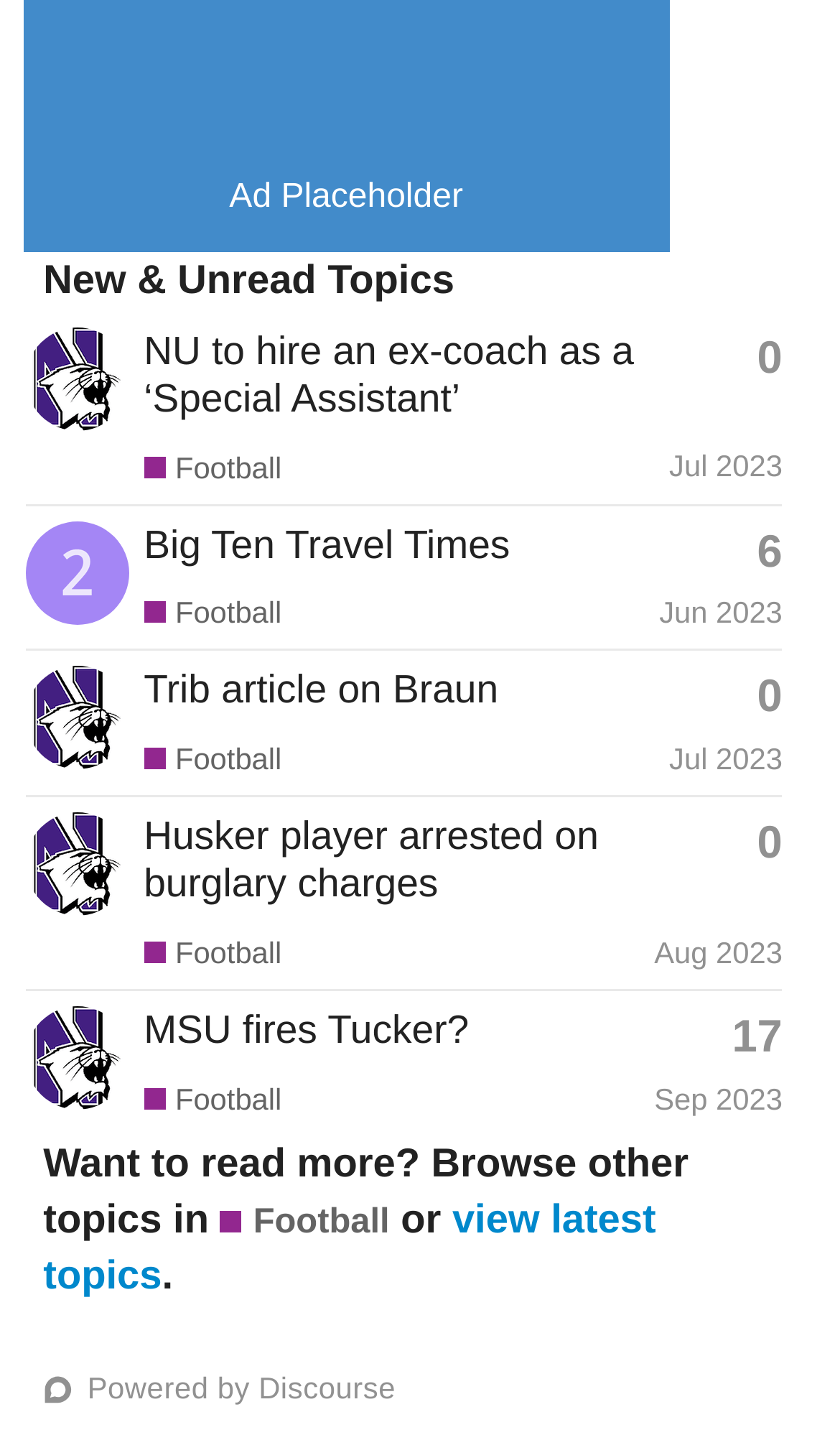How many replies does the topic 'MSU fires Tucker?' have?
Refer to the image and give a detailed answer to the query.

The topic 'MSU fires Tucker?' has 17 replies which is indicated by the generic text 'This topic has 17 replies' next to the topic title.